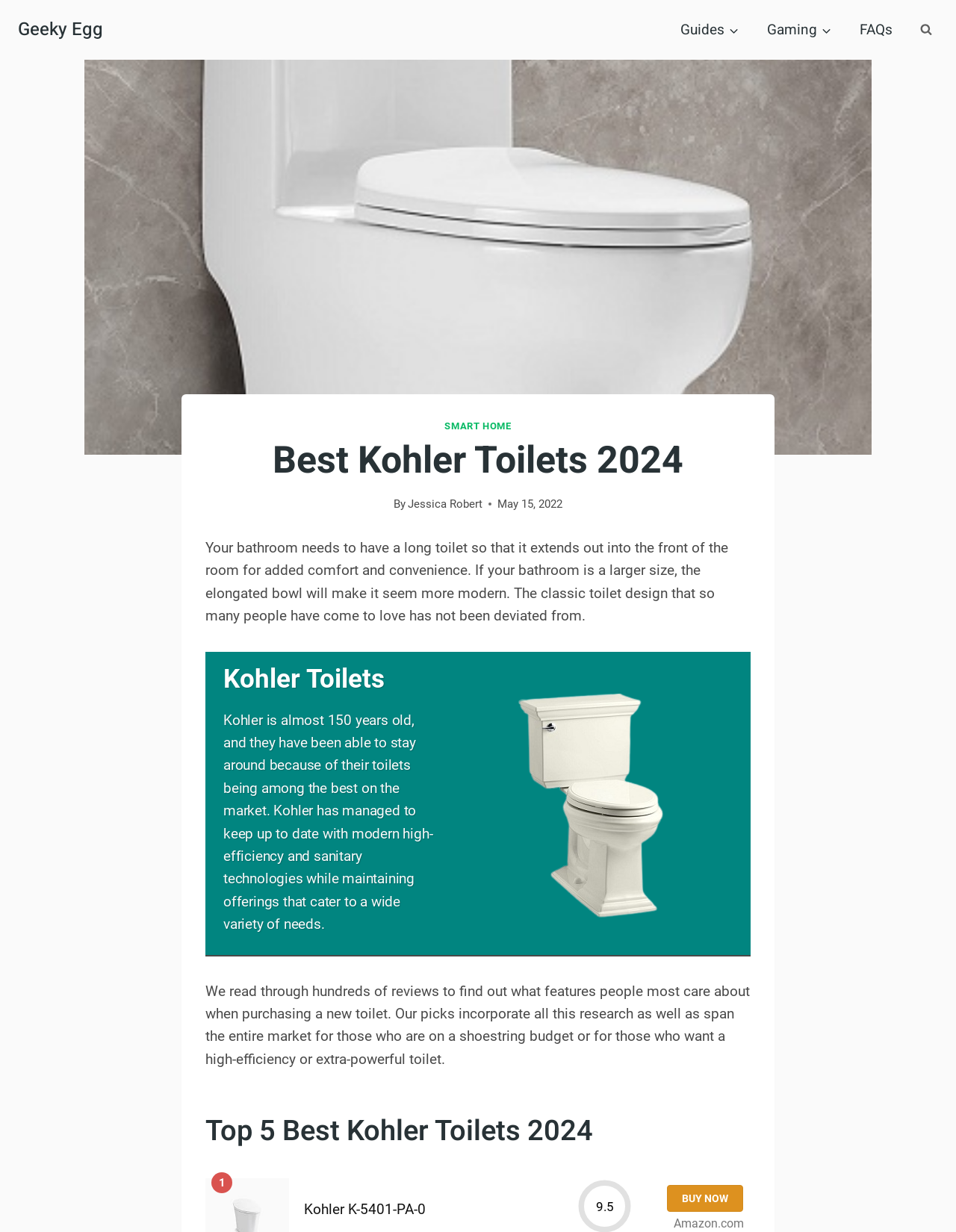Point out the bounding box coordinates of the section to click in order to follow this instruction: "Click on the 'Geeky Egg' link".

[0.019, 0.016, 0.108, 0.033]